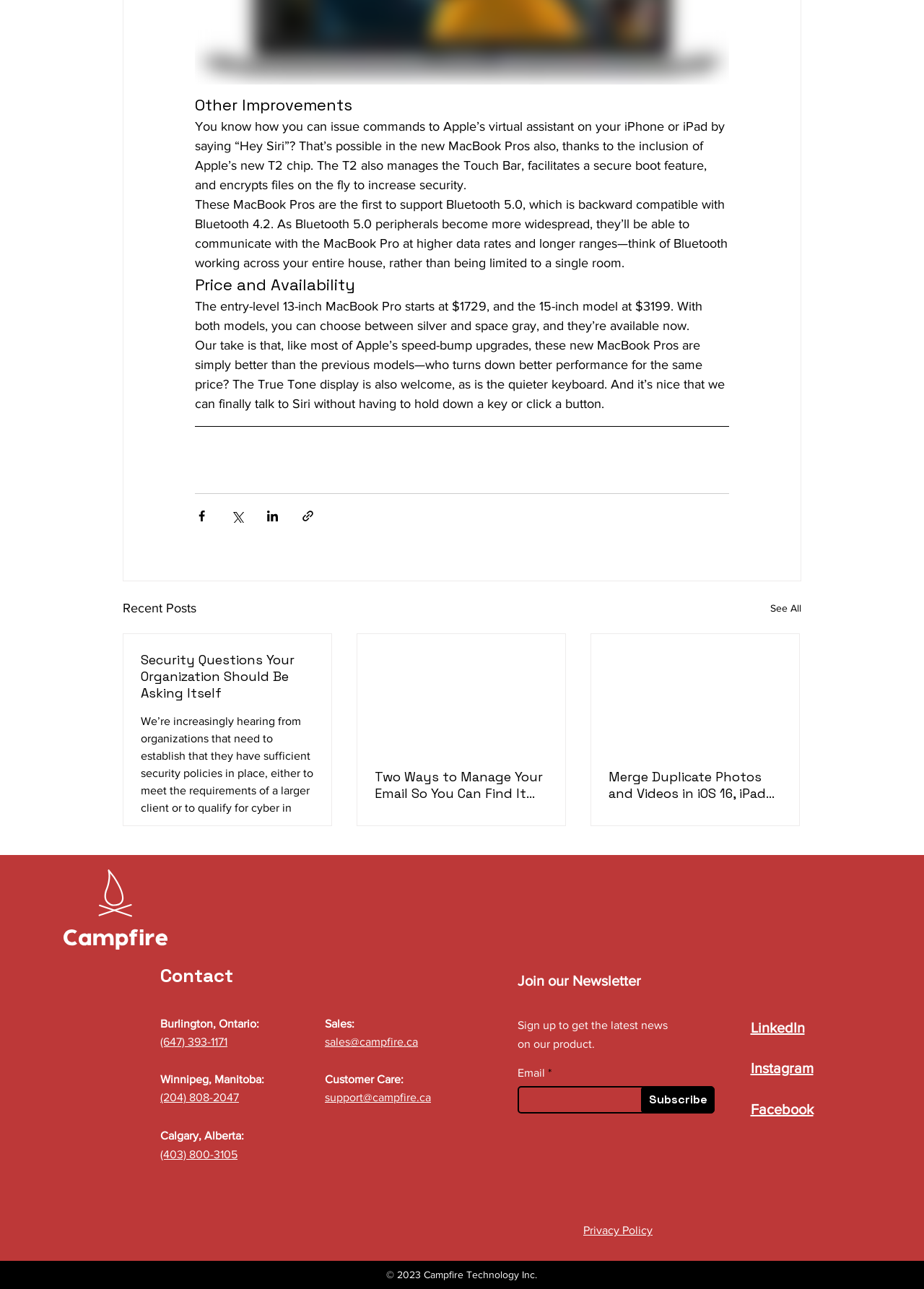Locate the bounding box of the UI element defined by this description: "Instagram". The coordinates should be given as four float numbers between 0 and 1, formatted as [left, top, right, bottom].

[0.812, 0.823, 0.88, 0.835]